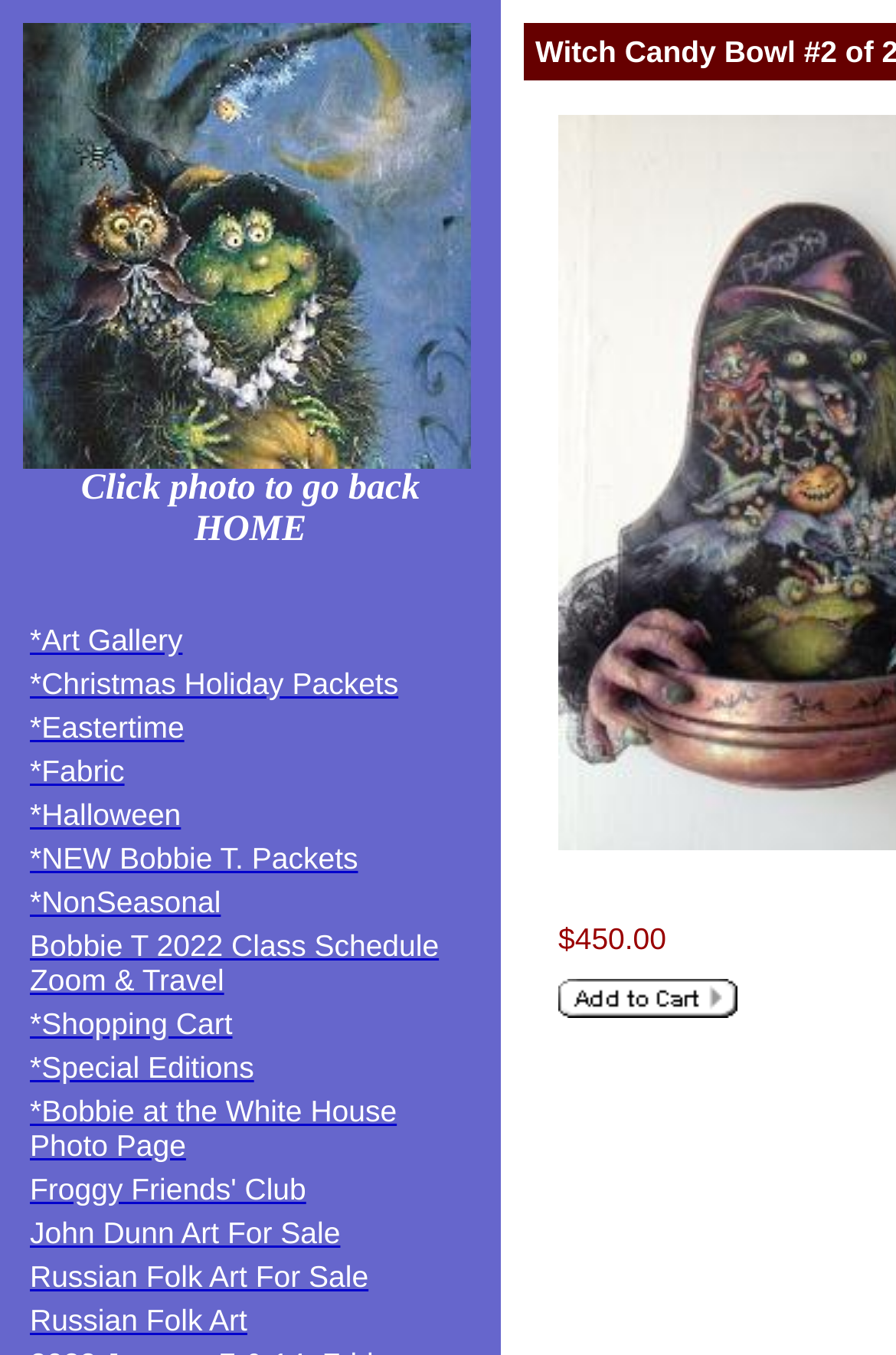What type of products are sold on this webpage?
Look at the screenshot and give a one-word or phrase answer.

Craft products